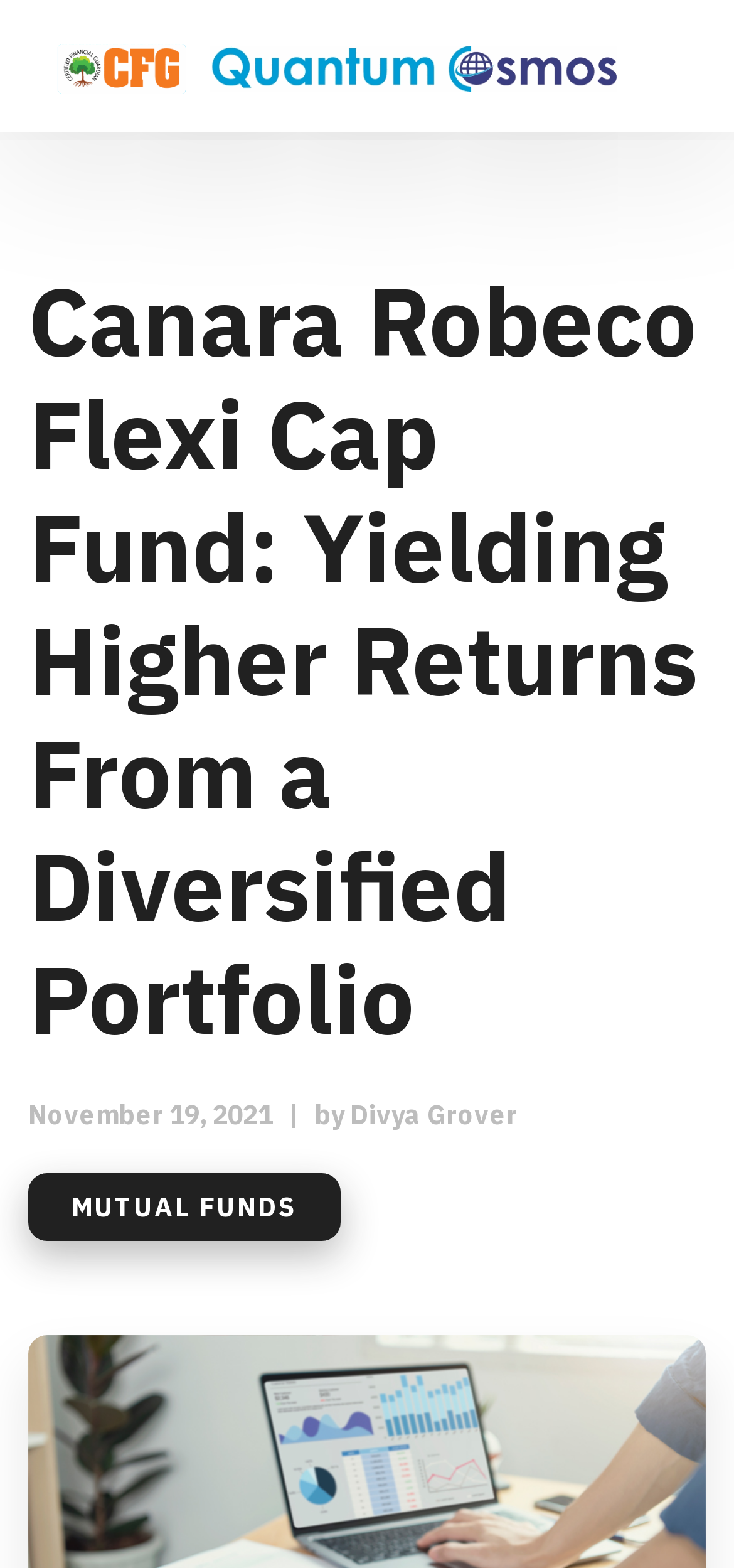Provide an in-depth caption for the webpage.

The webpage is about the Canara Robeco Flexi Cap Fund, a mutual fund that aims to provide higher returns from a diversified portfolio. At the top, there is a link and an image, both labeled "Certified Financial Guardian", positioned side by side, taking up most of the top section of the page. 

Below this, there is a button with an icon, situated on the left side of the page. To the right of the button, there are two headings. The first heading displays the title of the webpage, "Canara Robeco Flexi Cap Fund: Yielding Higher Returns From a Diversified Portfolio", which spans across the majority of the page. The second heading, positioned below the first one, shows the date "November 19, 2021" and the author's name, "Divya Grover", which is a clickable link. 

Further down, there is another link labeled "MUTUAL FUNDS", situated below the author's name. Overall, the webpage has a simple layout with a focus on providing information about the Canara Robeco Flexi Cap Fund.